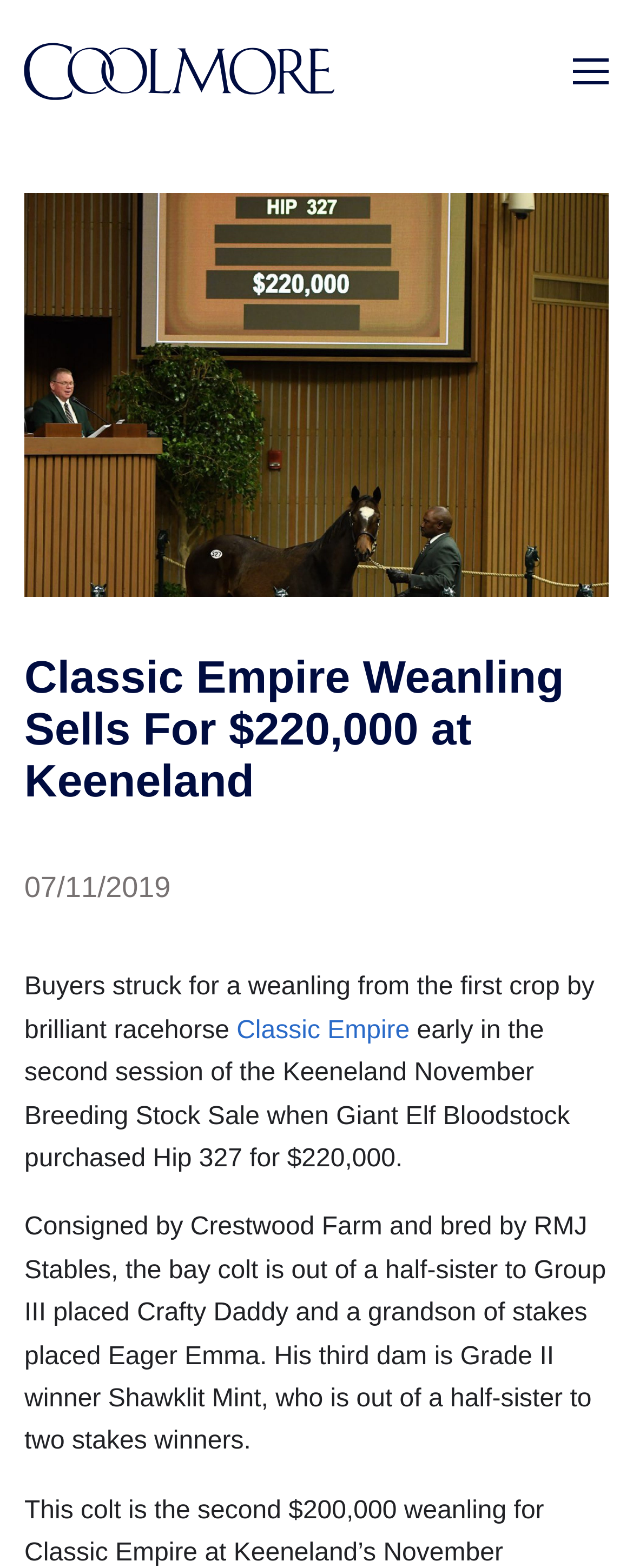Provide a brief response to the question using a single word or phrase: 
What is the date of the sale?

07/11/2019